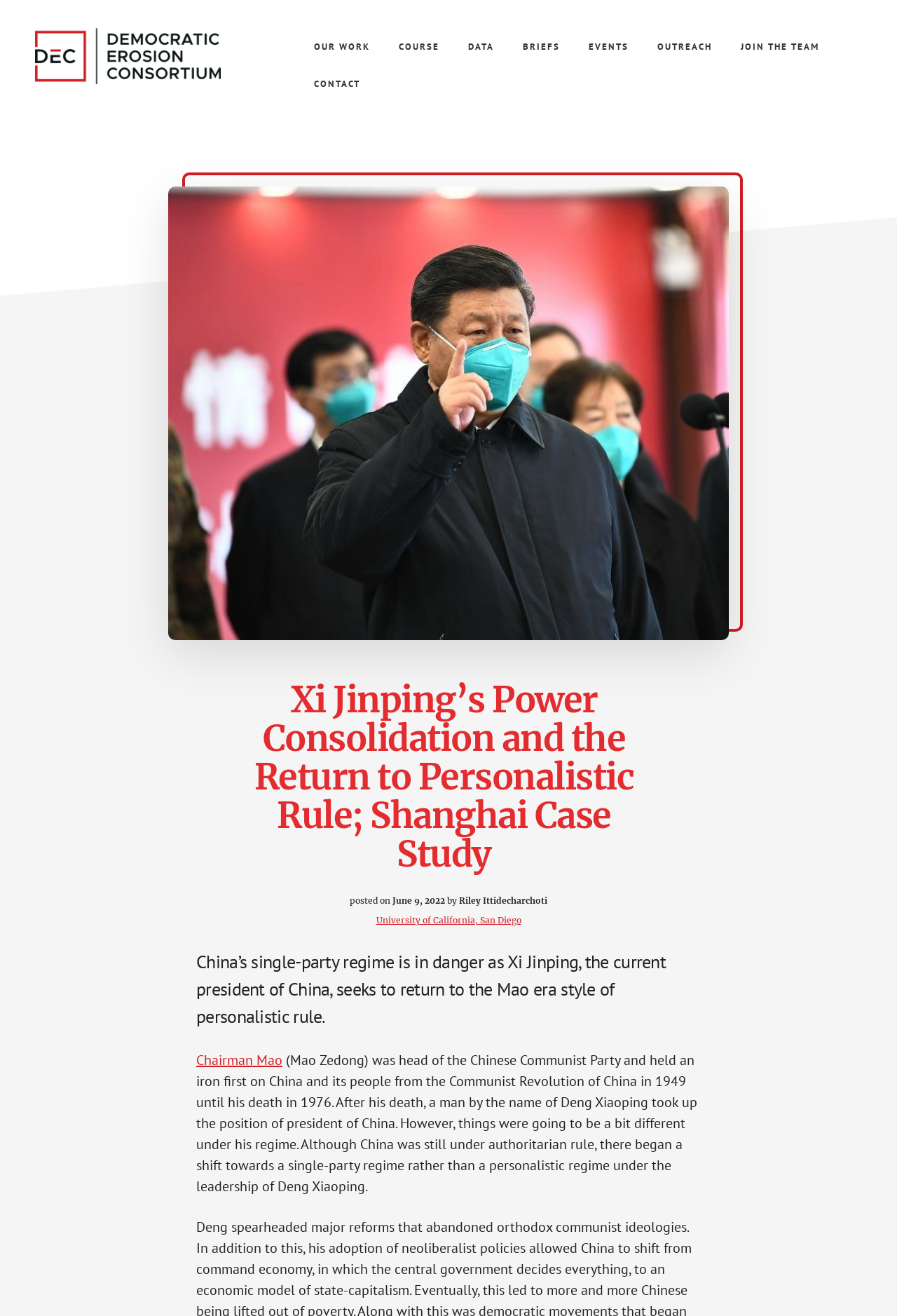Determine the bounding box coordinates of the region to click in order to accomplish the following instruction: "Click on the 'OUR WORK' link". Provide the coordinates as four float numbers between 0 and 1, specifically [left, top, right, bottom].

[0.336, 0.021, 0.427, 0.05]